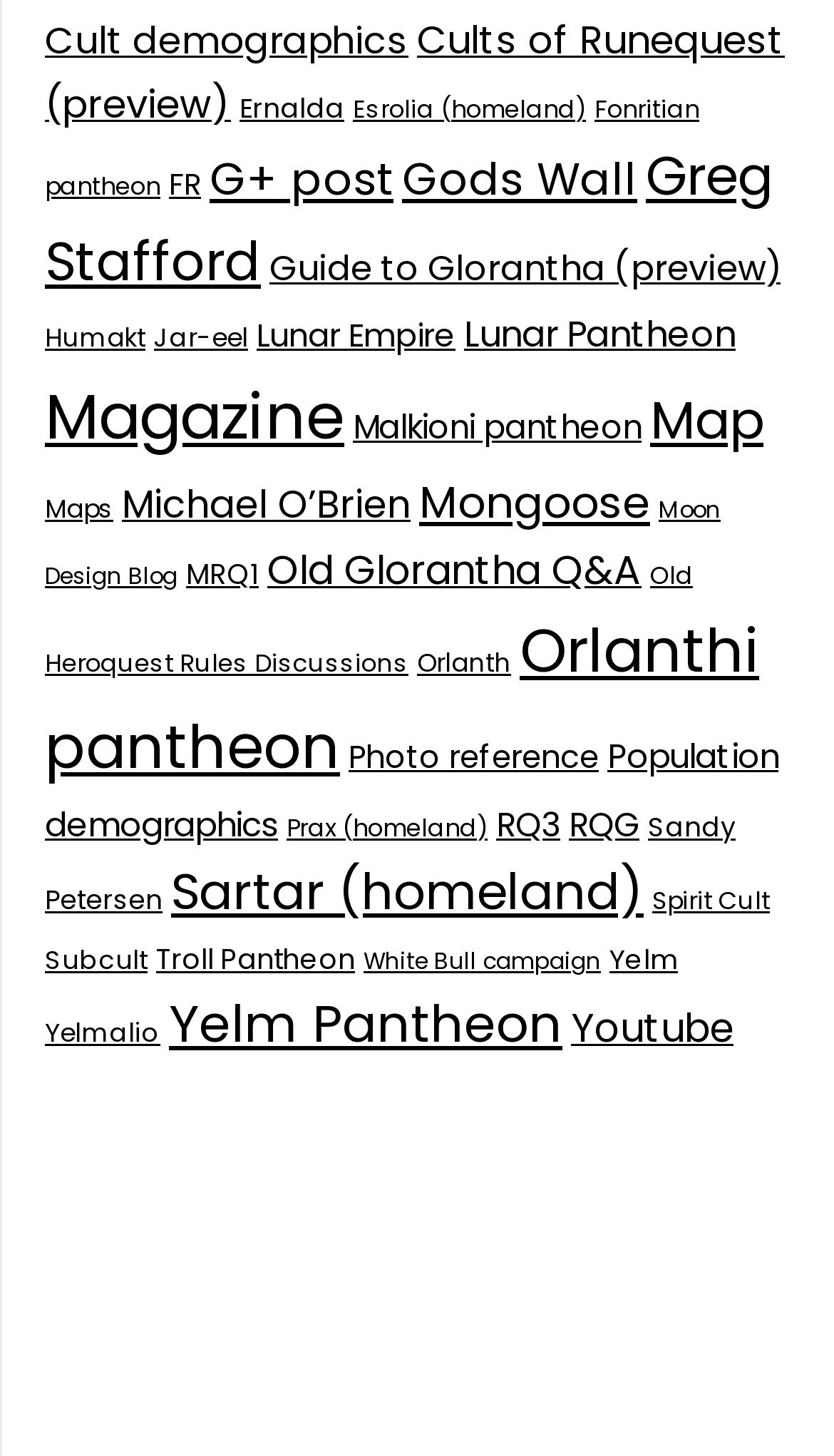Which link has the most items?
Based on the visual, give a brief answer using one word or a short phrase.

Greg Stafford (138 items)